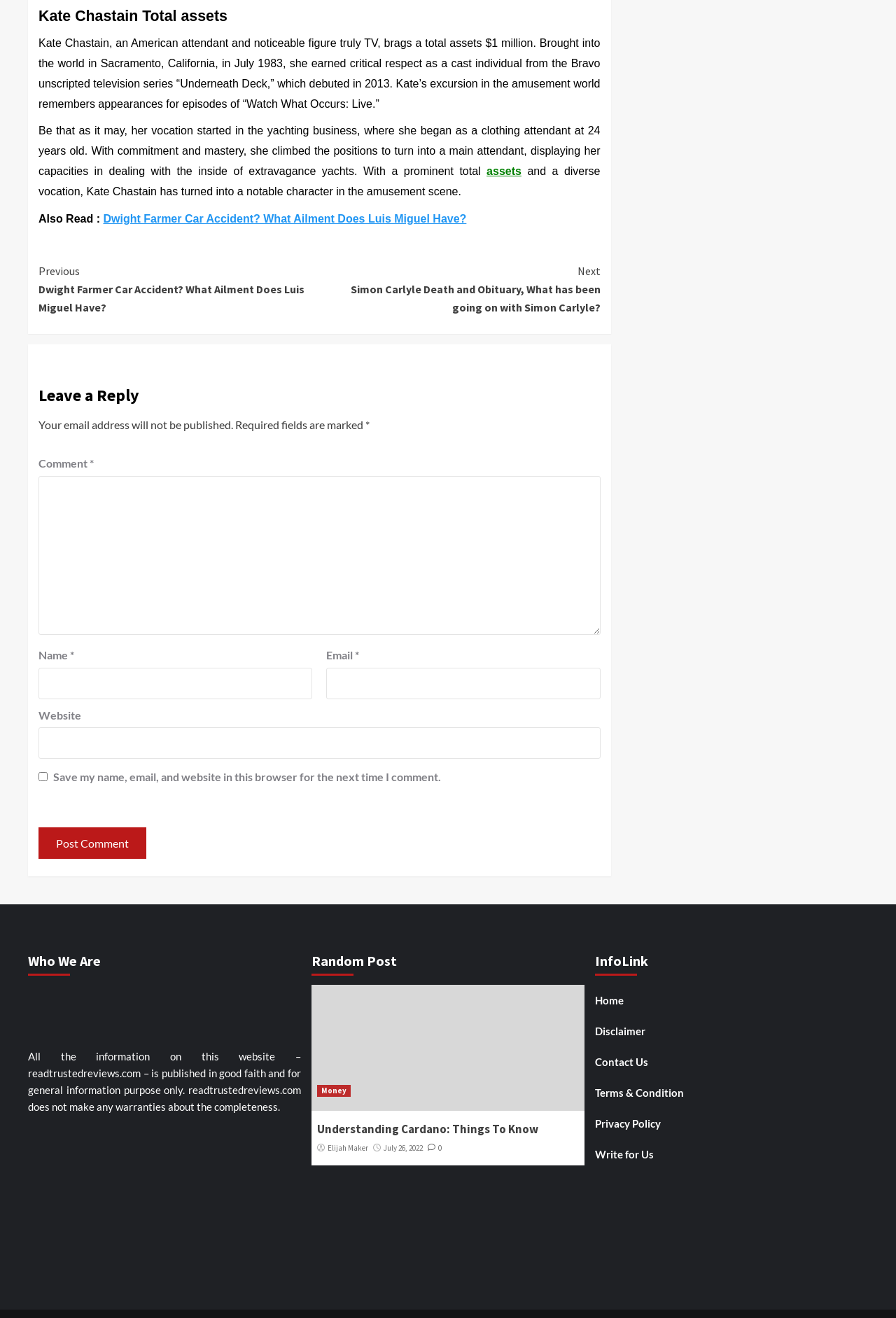Please identify the coordinates of the bounding box that should be clicked to fulfill this instruction: "Click the 'Post Comment' button".

[0.043, 0.628, 0.163, 0.652]